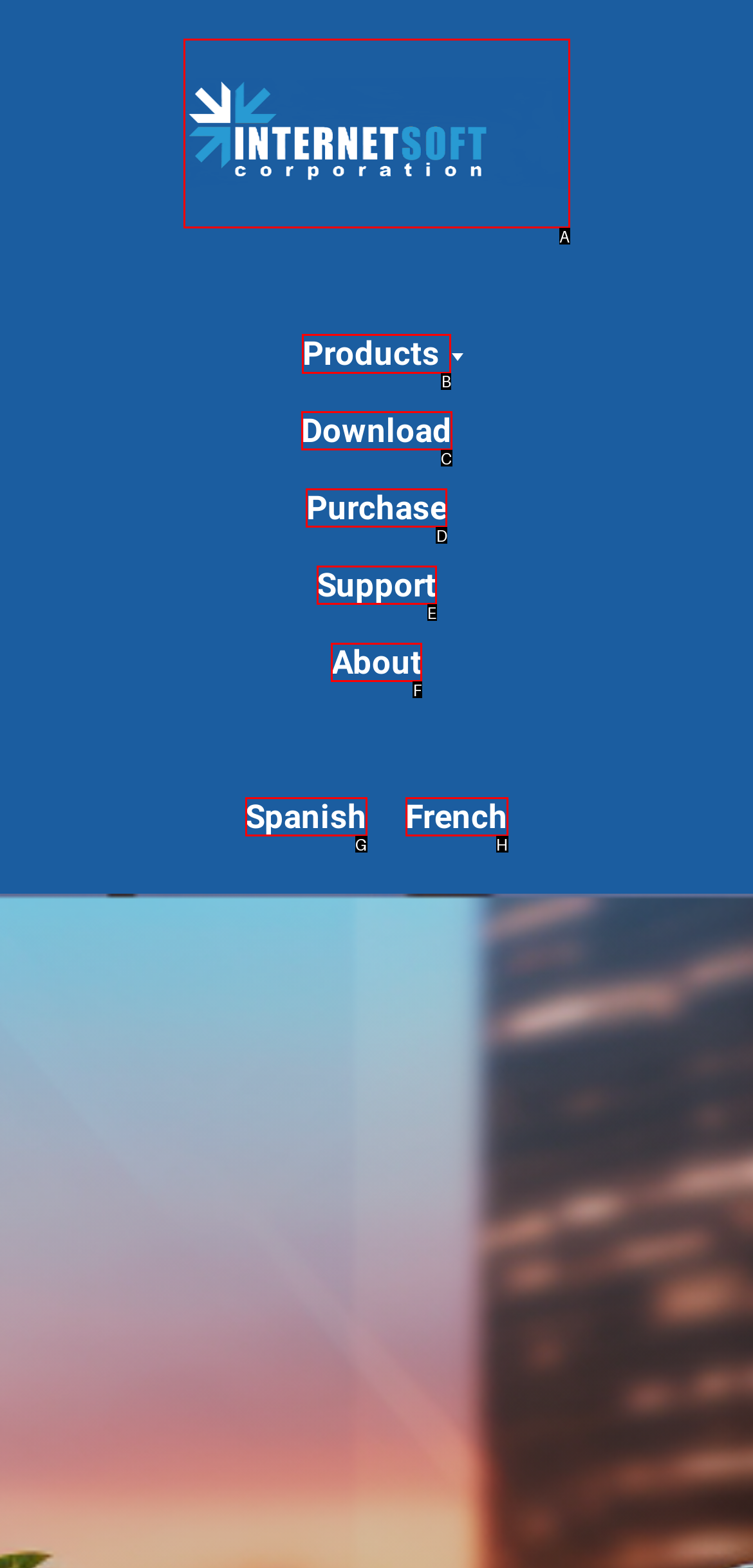Tell me the letter of the UI element to click in order to accomplish the following task: go to Products page
Answer with the letter of the chosen option from the given choices directly.

B